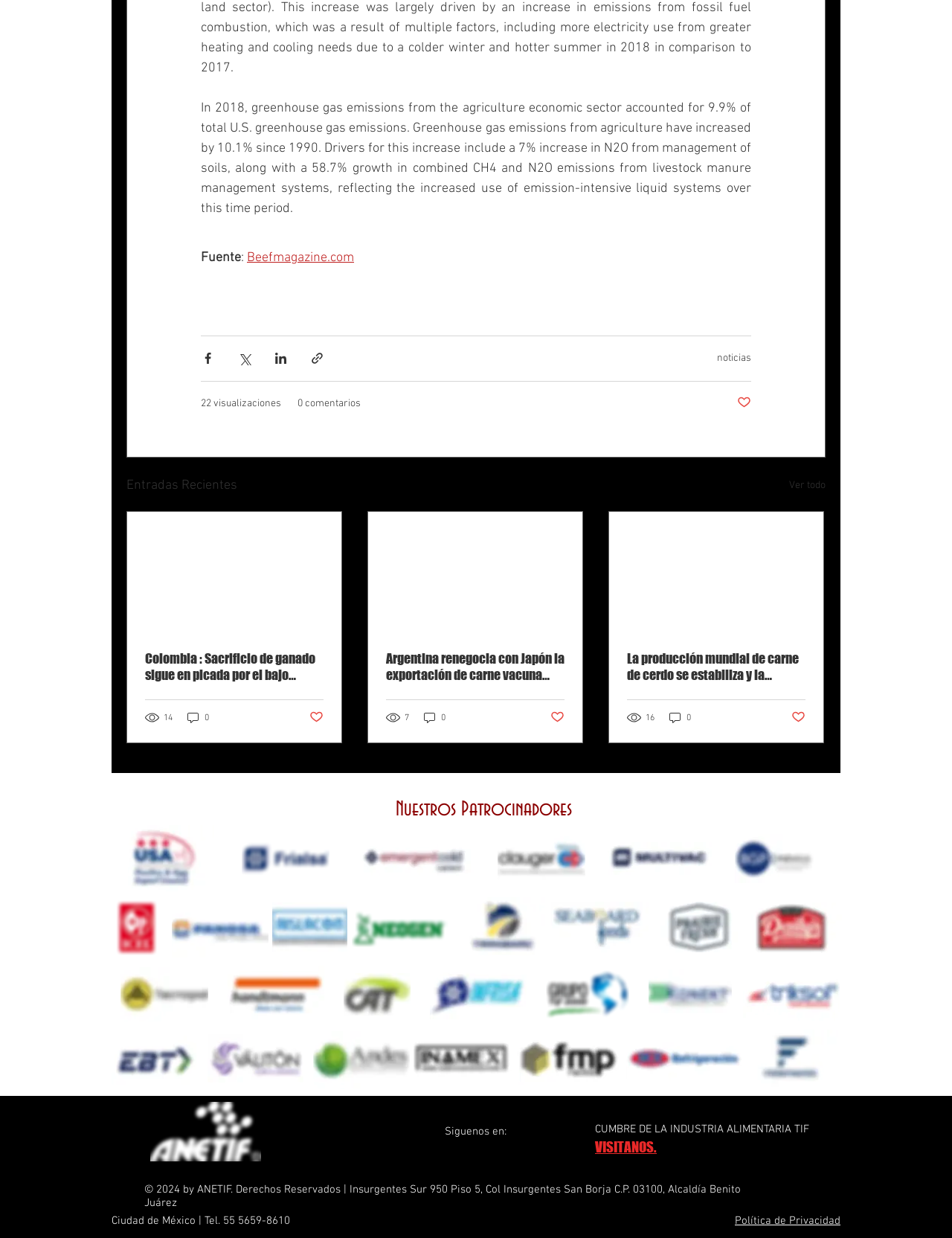Please identify the bounding box coordinates of the element's region that I should click in order to complete the following instruction: "View Entradas Recientes". The bounding box coordinates consist of four float numbers between 0 and 1, i.e., [left, top, right, bottom].

[0.133, 0.383, 0.249, 0.401]